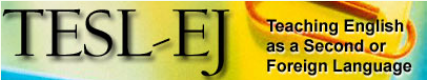Utilize the details in the image to give a detailed response to the question: What is the tone of the journal's approach?

The vibrant colors incorporated in the design of the logo imply that the journal's approach to language education is engaging and dynamic, which is likely to appeal to educators and learners alike.